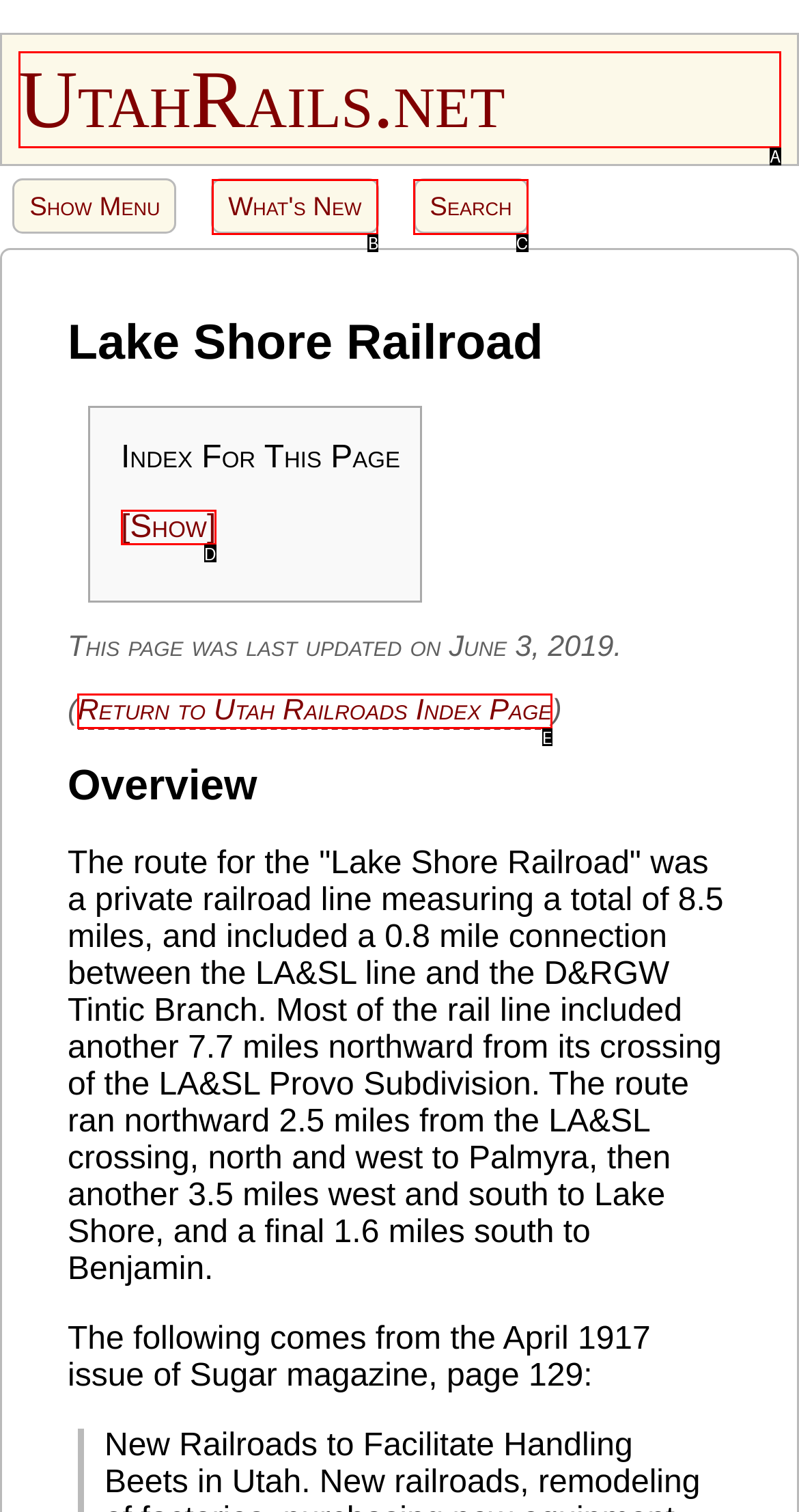Identify the HTML element that best matches the description: [Show]. Provide your answer by selecting the corresponding letter from the given options.

D